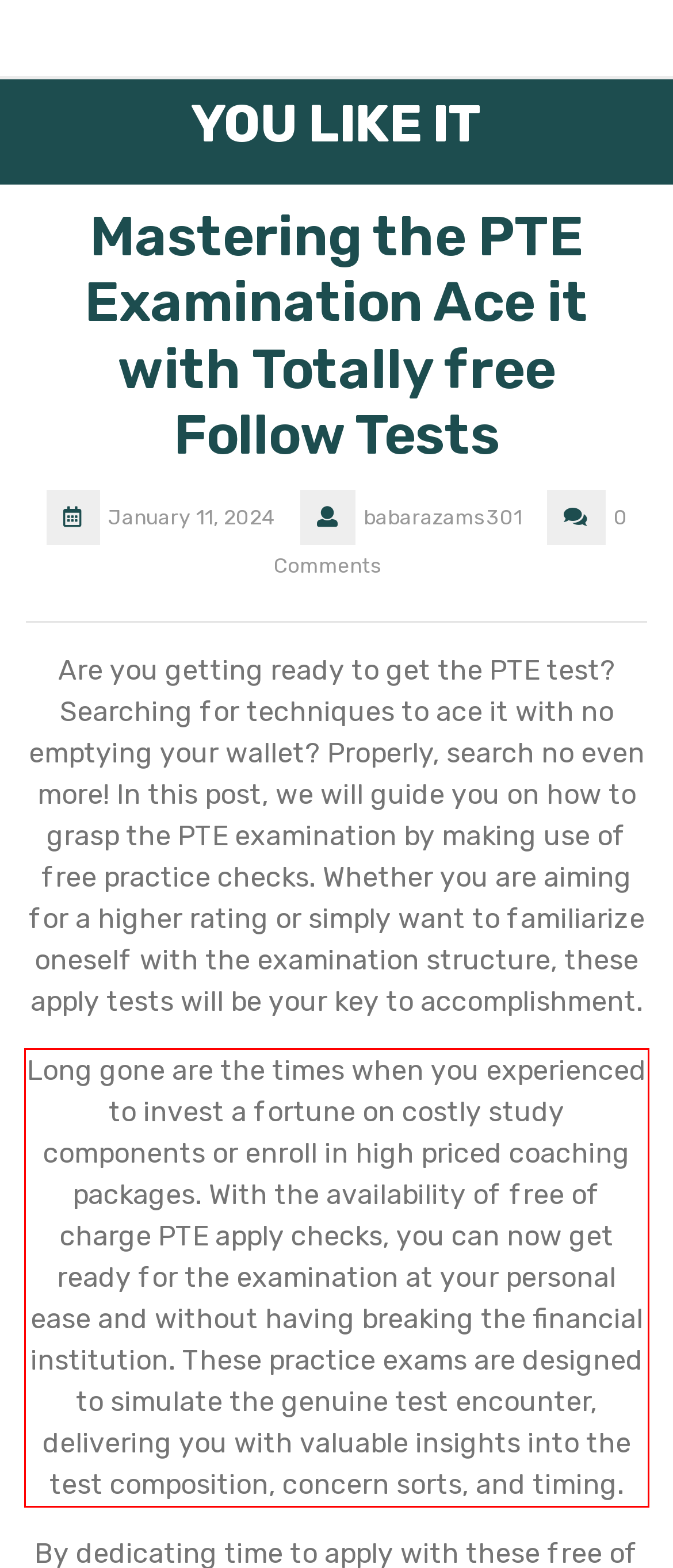Please perform OCR on the text within the red rectangle in the webpage screenshot and return the text content.

Long gone are the times when you experienced to invest a fortune on costly study components or enroll in high priced coaching packages. With the availability of free of charge PTE apply checks, you can now get ready for the examination at your personal ease and without having breaking the financial institution. These practice exams are designed to simulate the genuine test encounter, delivering you with valuable insights into the test composition, concern sorts, and timing.